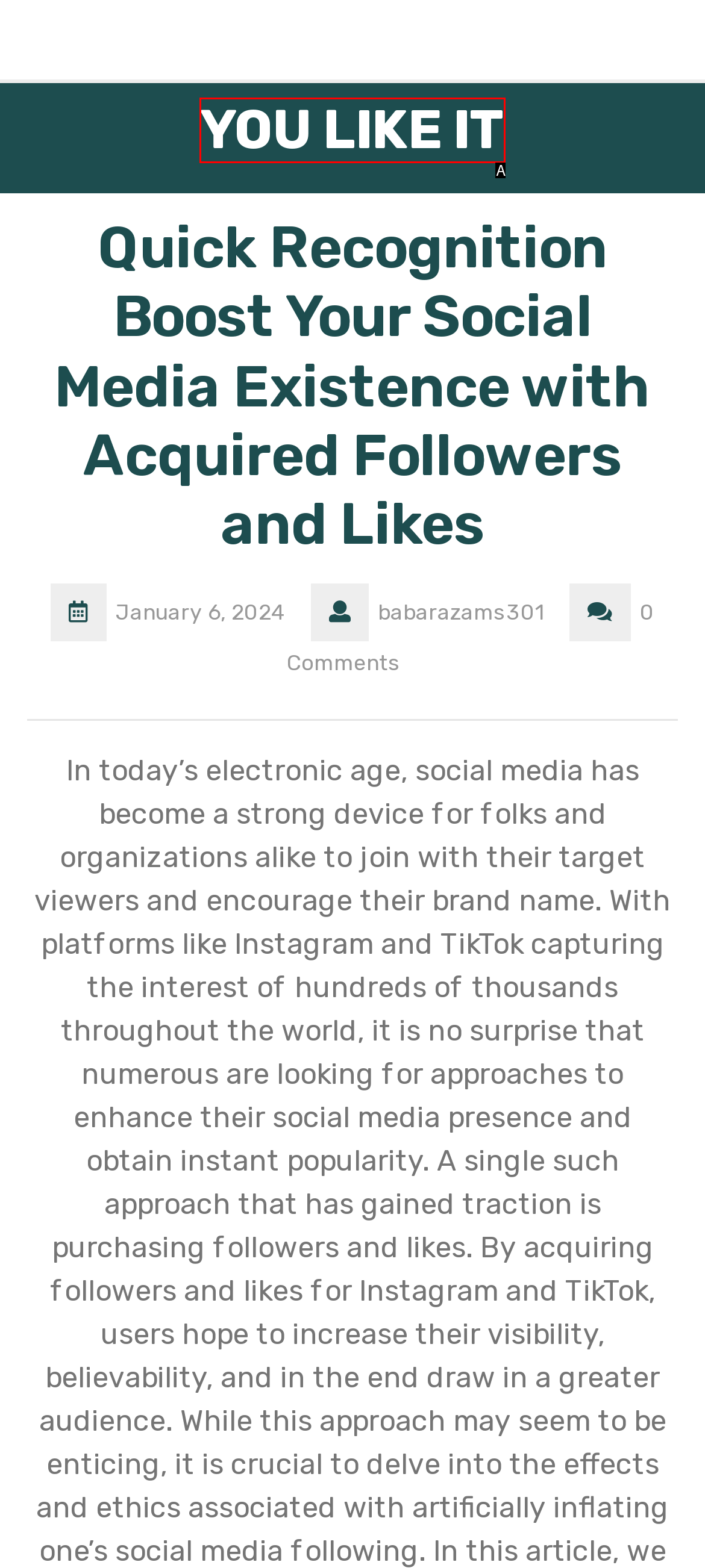Refer to the description: YOU LIKE IT and choose the option that best fits. Provide the letter of that option directly from the options.

A